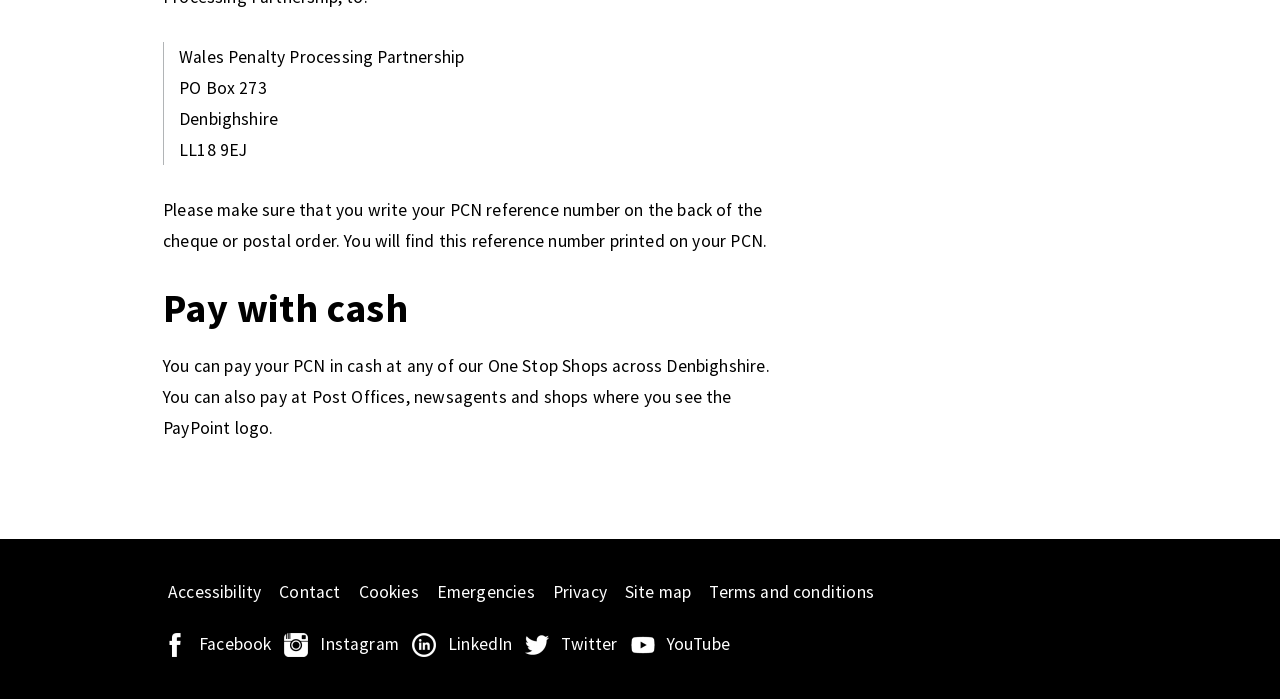Where can I pay my PCN in cash?
Use the screenshot to answer the question with a single word or phrase.

One Stop Shops, Post Offices, newsagents and shops with PayPoint logo